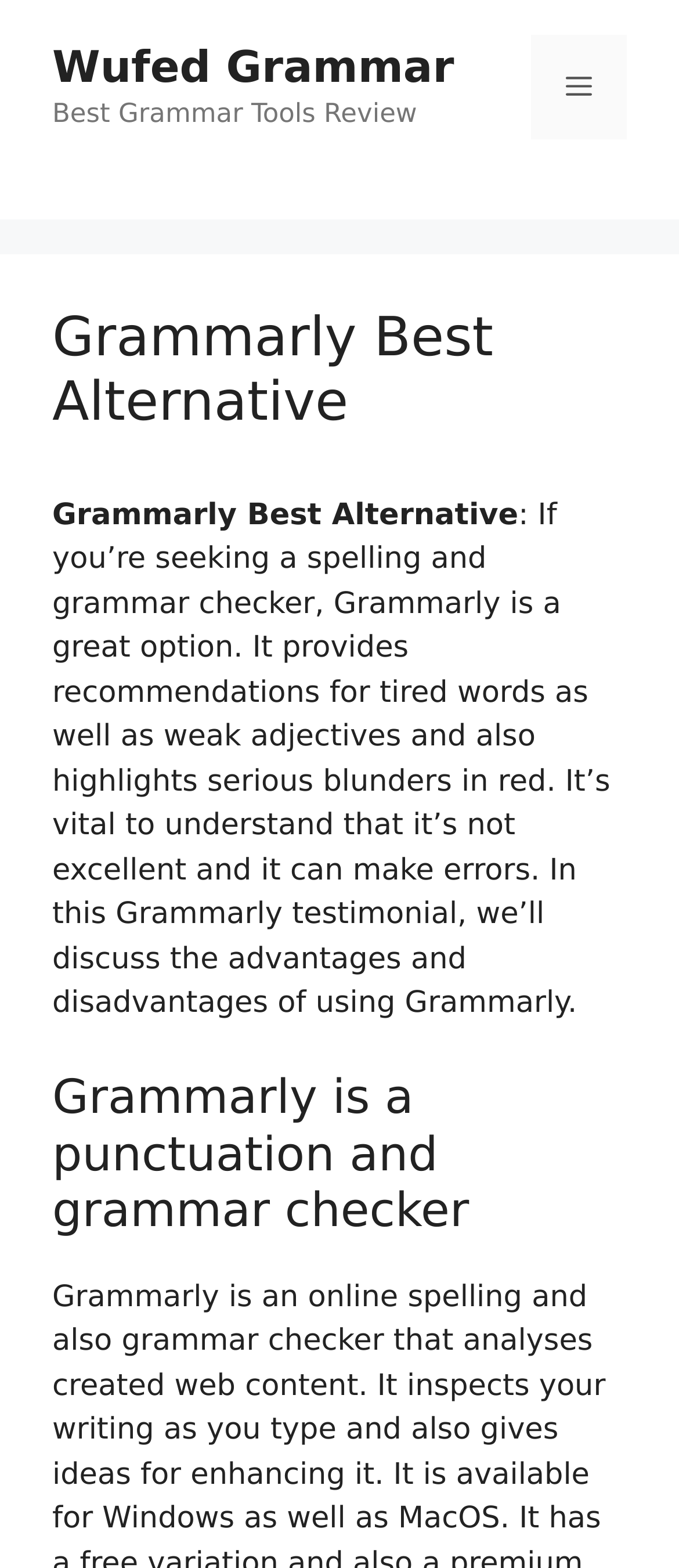Highlight the bounding box of the UI element that corresponds to this description: "Wufed Grammar".

[0.077, 0.026, 0.669, 0.059]